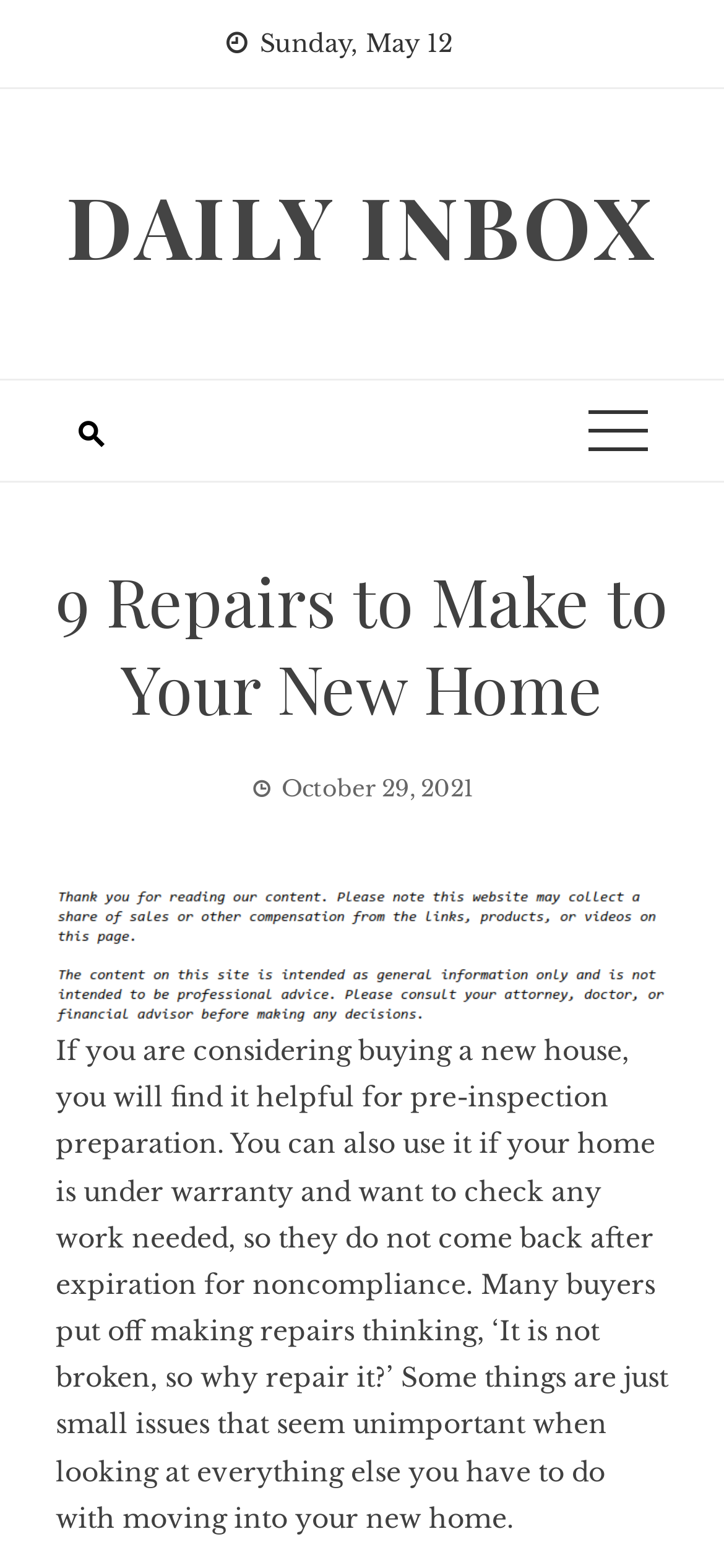What is the title or heading displayed on the webpage?

9 Repairs to Make to Your New Home